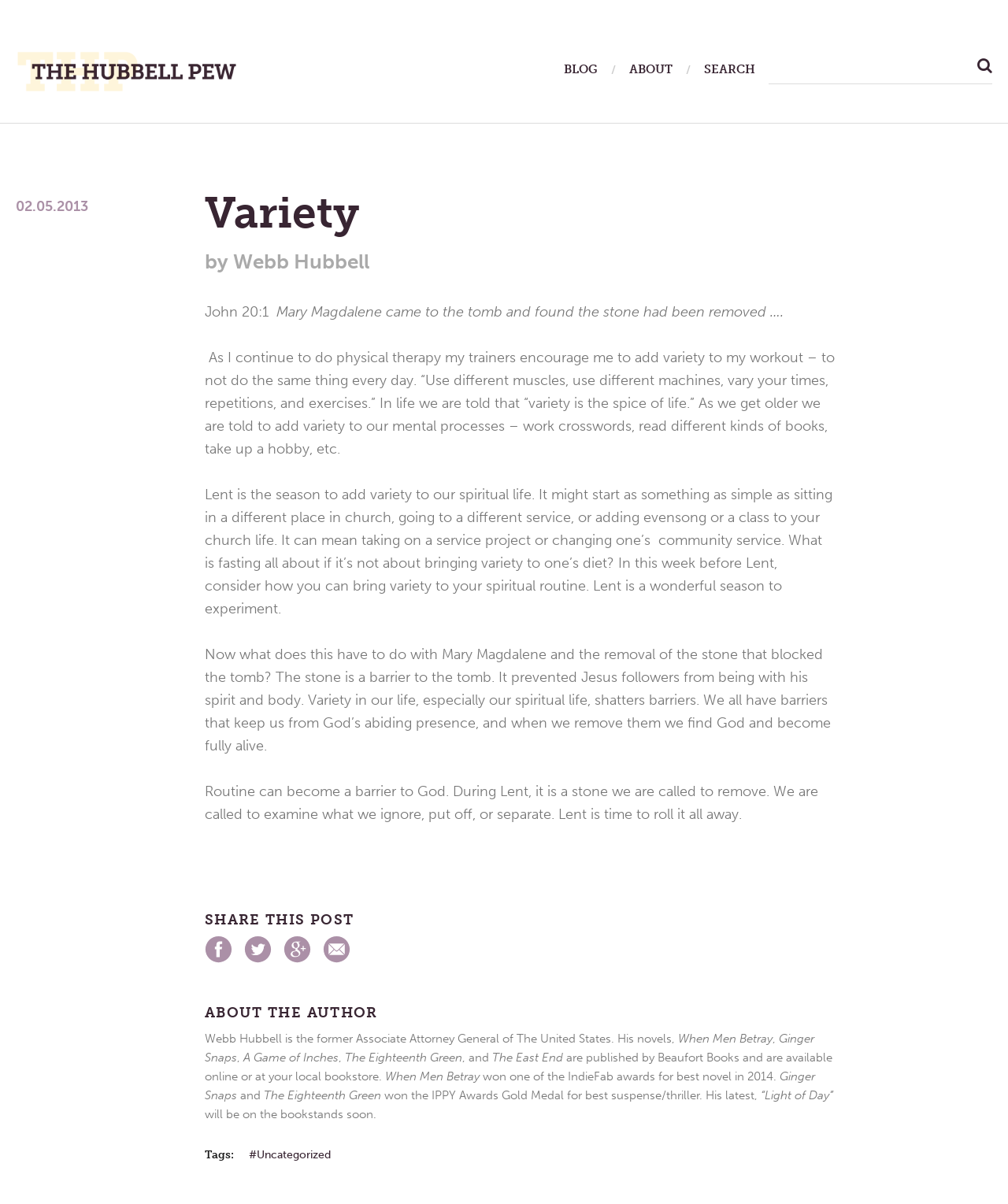Write an extensive caption that covers every aspect of the webpage.

This webpage is a blog post titled "Variety" by Webb Hubbell. At the top, there is a navigation menu with links to "BLOG", "ABOUT", and a search bar. Below the navigation menu, there is a header section with the title "Variety" and a subtitle "by Webb Hubbell". 

On the left side, there is a date "02.05.2013" and a short passage from John 20:1, which is followed by a reflection on the importance of variety in life, including physical therapy, mental processes, and spiritual life. The passage encourages readers to add variety to their spiritual routine during the Lent season.

The main content of the blog post is divided into several paragraphs, each exploring the idea of variety and its relation to spiritual growth. The text is accompanied by social media sharing links, including Facebook, Twitter, Google Plus, and email, which are located at the bottom of the post.

Below the social media links, there is an "About the Author" section, which provides a brief biography of Webb Hubbell, including his background as the former Associate Attorney General of the United States and his published novels.

At the very bottom of the page, there is a footer section with a "Tags" section, which includes a link to the "Uncategorized" tag.